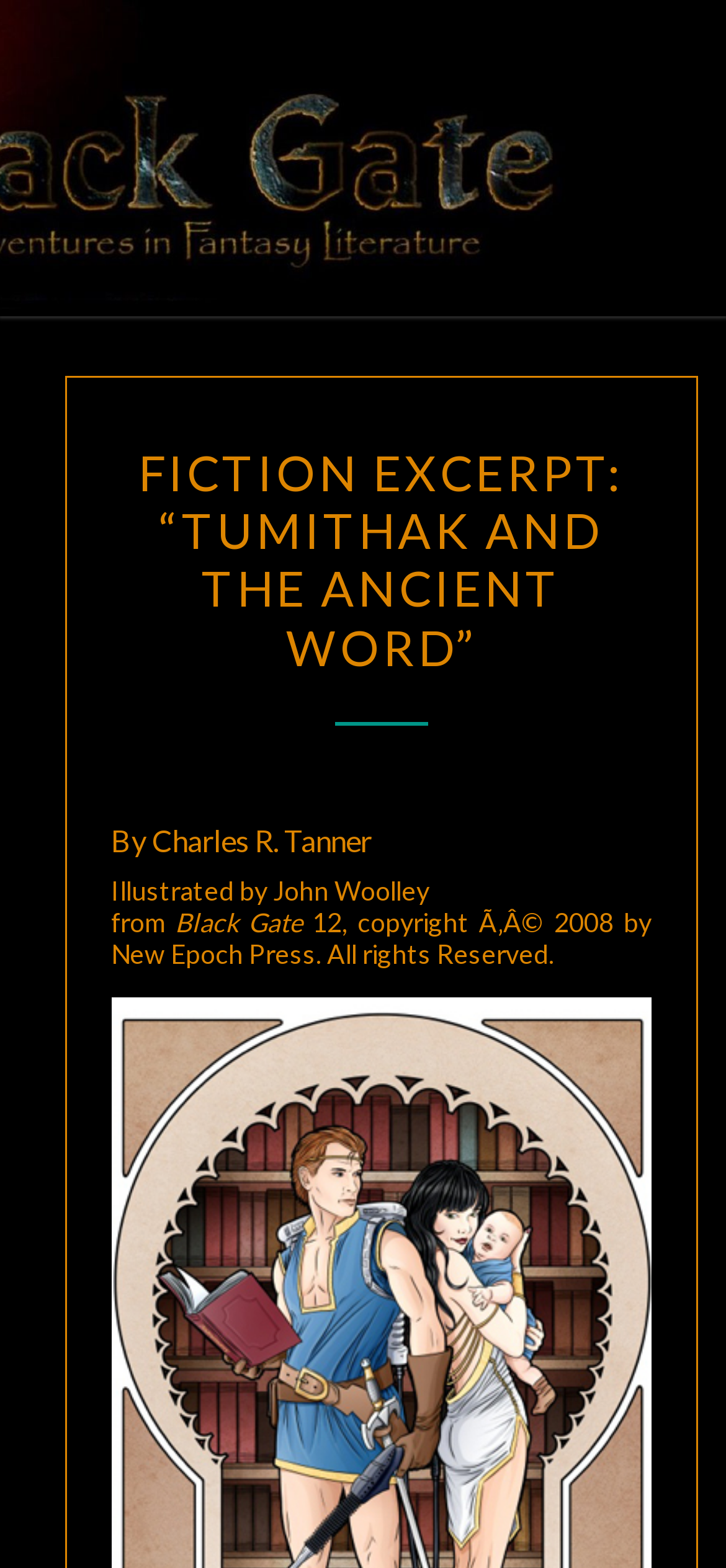Identify the bounding box coordinates for the UI element mentioned here: "Black Gate 12". Provide the coordinates as four float values between 0 and 1, i.e., [left, top, right, bottom].

[0.241, 0.578, 0.471, 0.598]